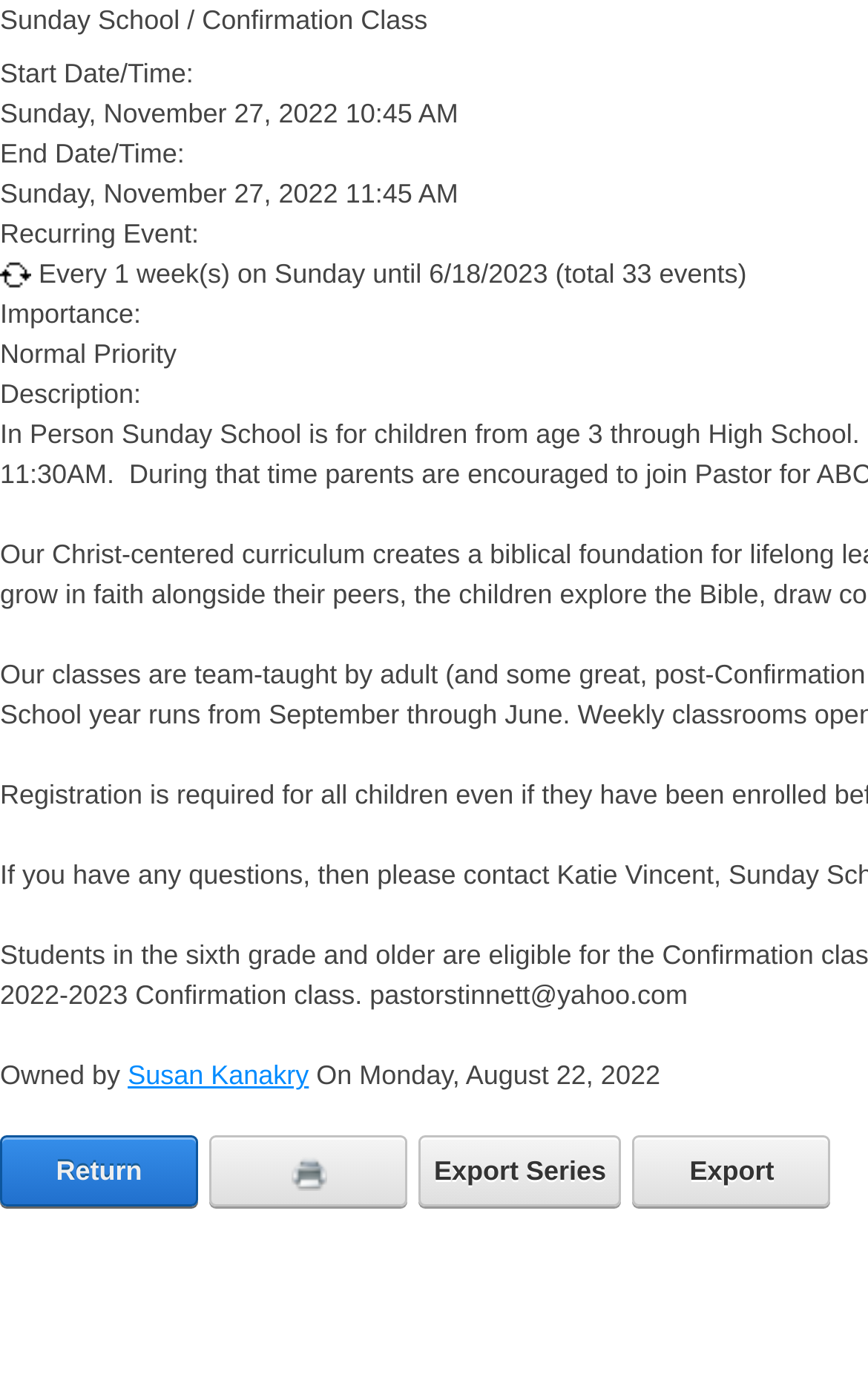Please answer the following question using a single word or phrase: 
What are the available export options?

Export Series, Export